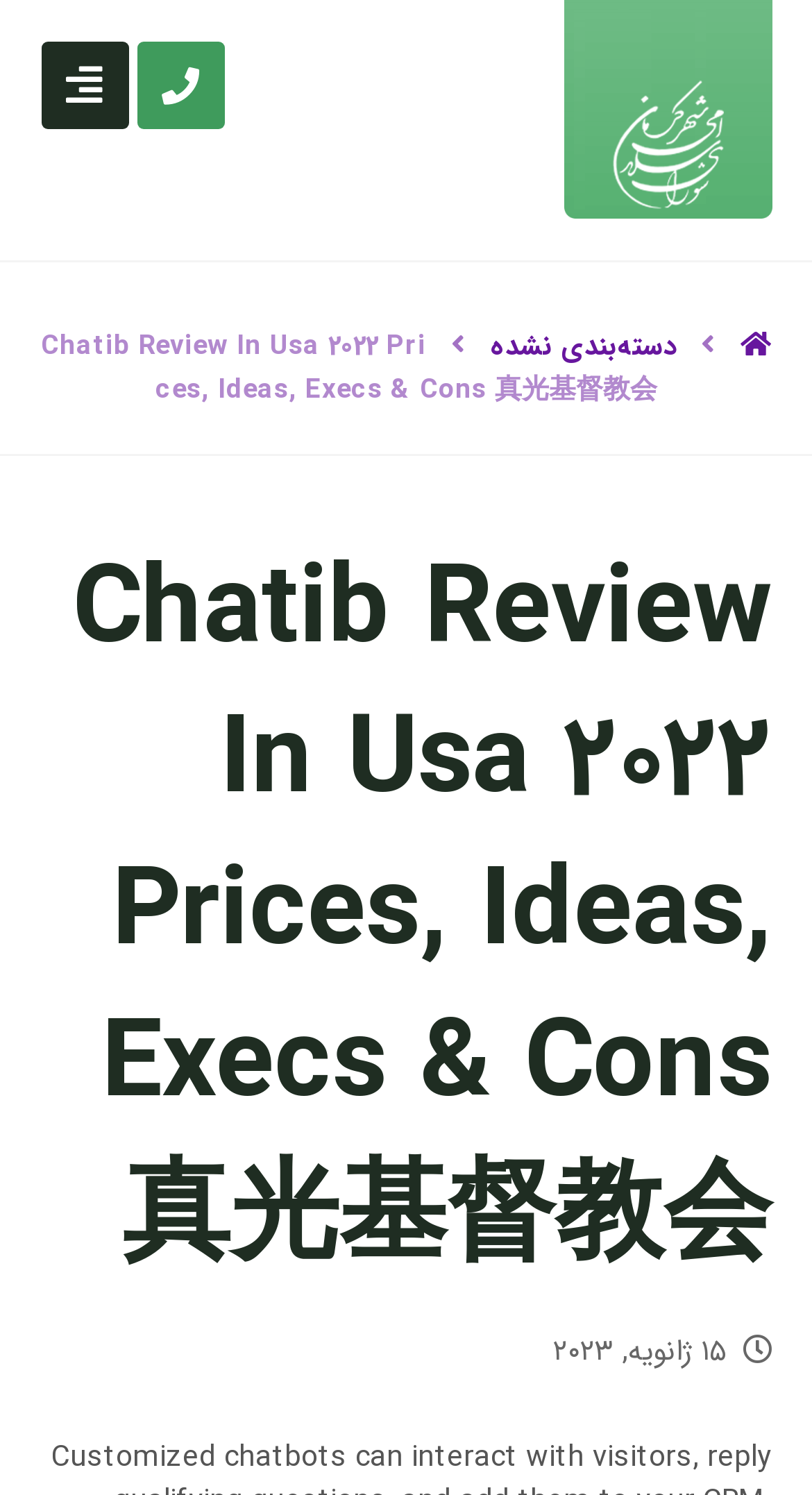Is the article written in English? Analyze the screenshot and reply with just one word or a short phrase.

No